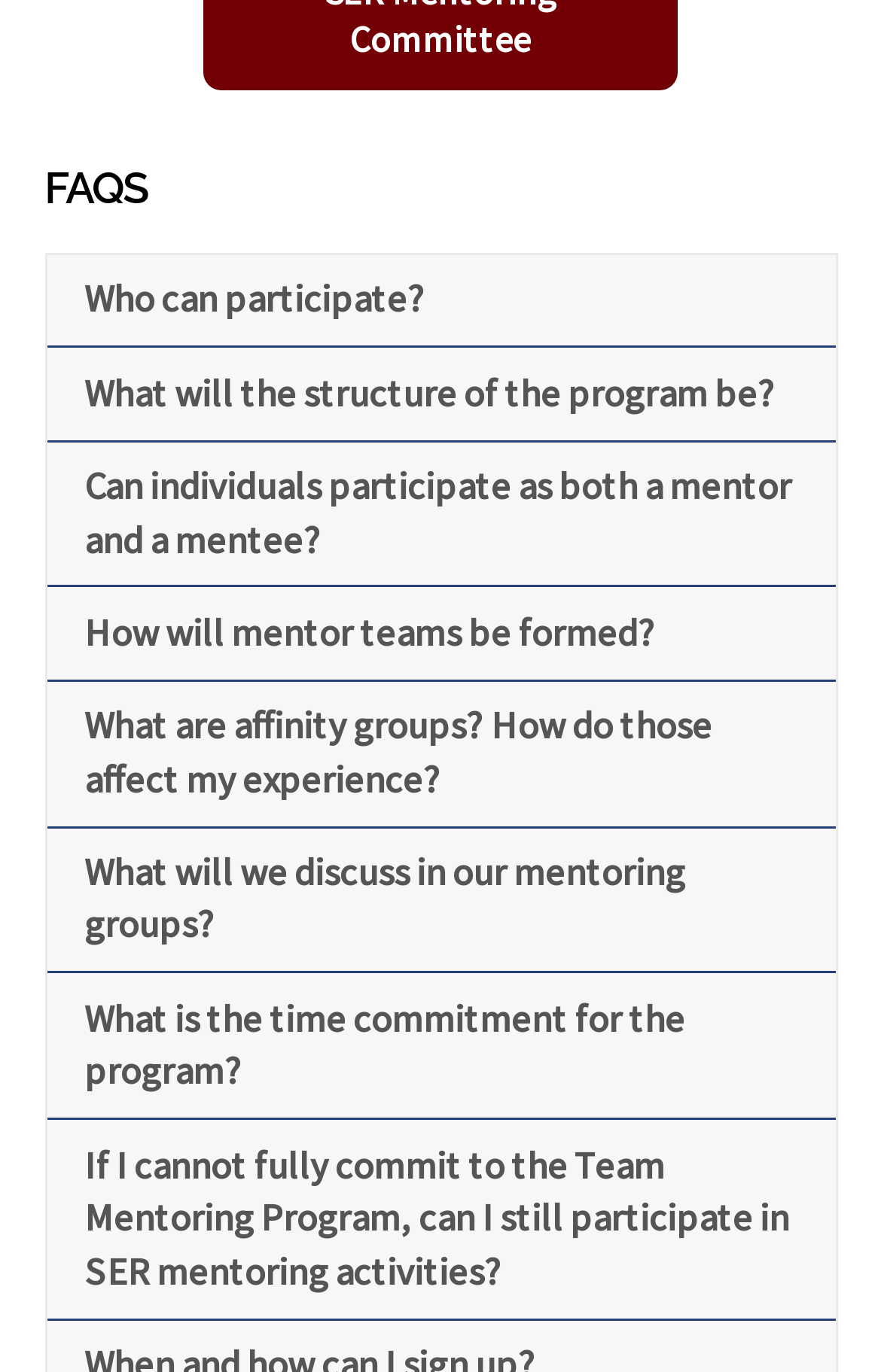Please respond in a single word or phrase: 
How many FAQ questions are there?

8